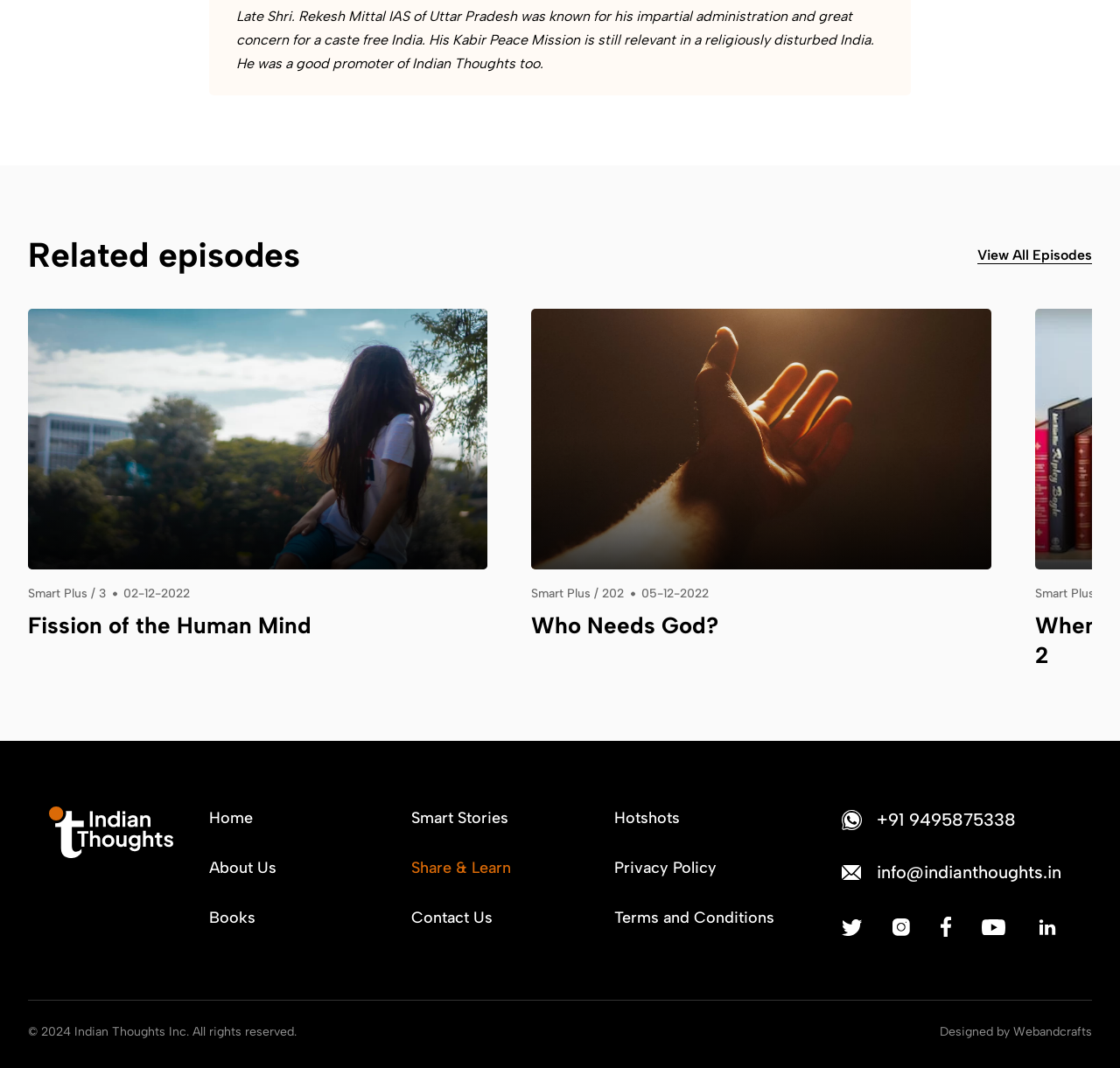Please locate the UI element described by "Home" and provide its bounding box coordinates.

[0.186, 0.755, 0.226, 0.777]